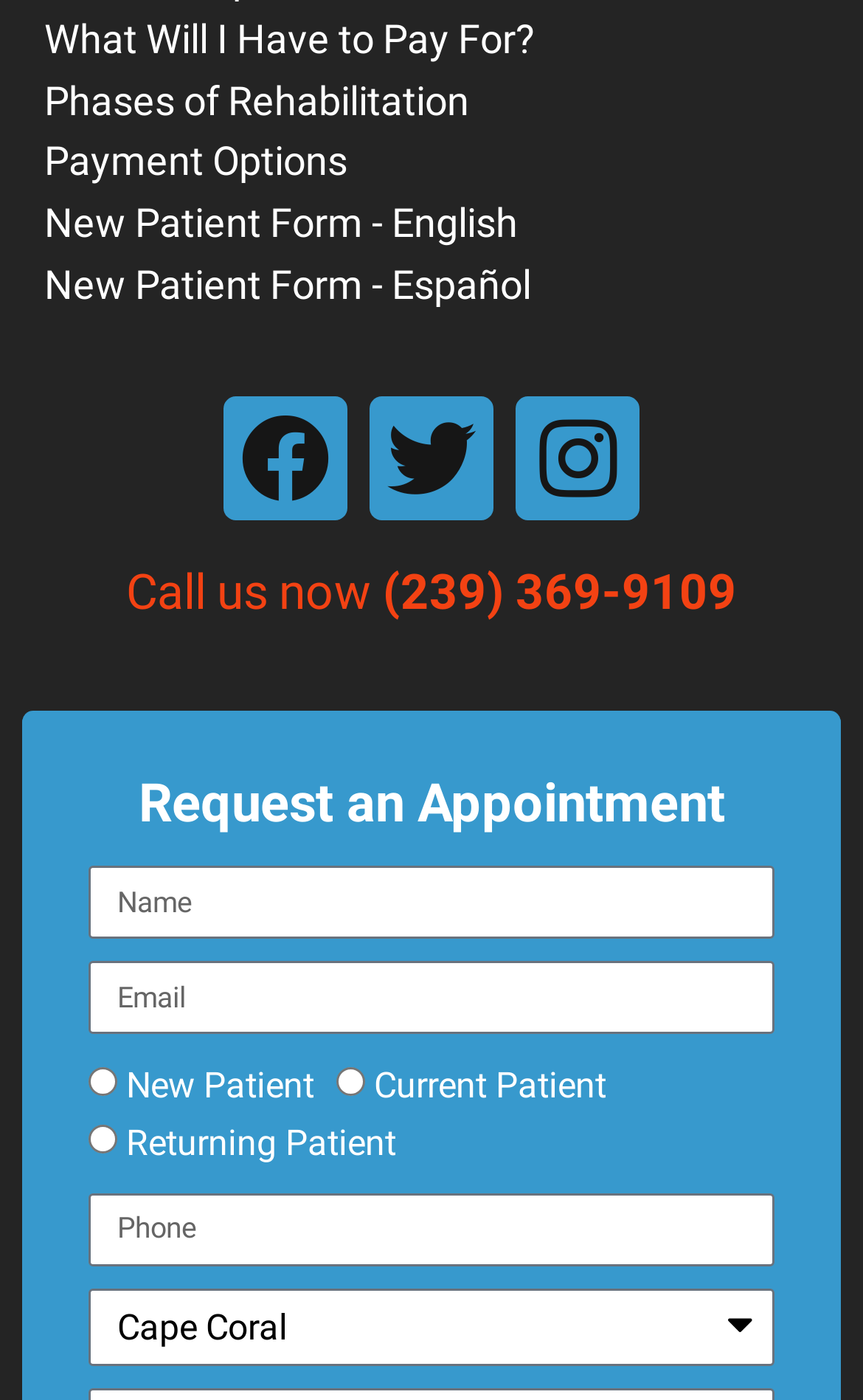Please respond to the question using a single word or phrase:
What is the purpose of the 'Location' combobox?

Selecting a location